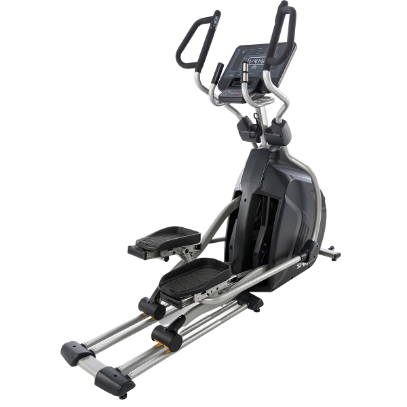Detail everything you observe in the image.

The image showcases the Spirit Fitness CE850 Elliptical, a cutting-edge piece of exercise equipment designed for efficient full-body workouts. The elliptical features a sleek, modern design with a sturdy frame and adjustable resistance settings, ideal for users of varying fitness levels. Prominent features include a digital display panel that tracks progress through metrics such as time, distance, and calories burned. The elliptical is equipped with large, textured foot pedals for secure footing and ergonomic handles to provide comfort during workouts. To support a wide range of workout routines, the CE850 is built to optimize both efficiency and functionality, making it a perfect addition to any home gym or fitness studio.